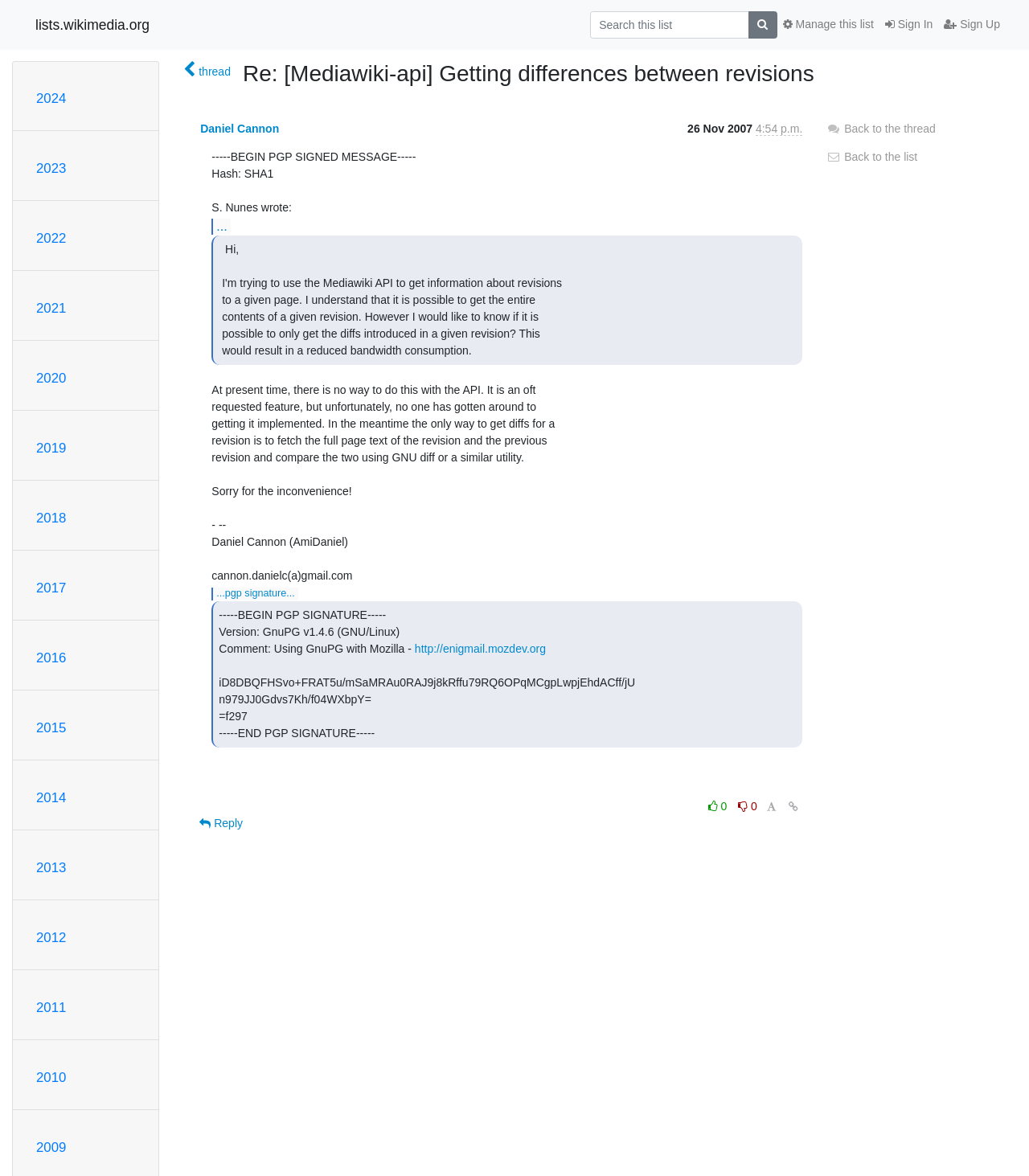Pinpoint the bounding box coordinates of the area that should be clicked to complete the following instruction: "Click on the link 'West West'". The coordinates must be given as four float numbers between 0 and 1, i.e., [left, top, right, bottom].

None